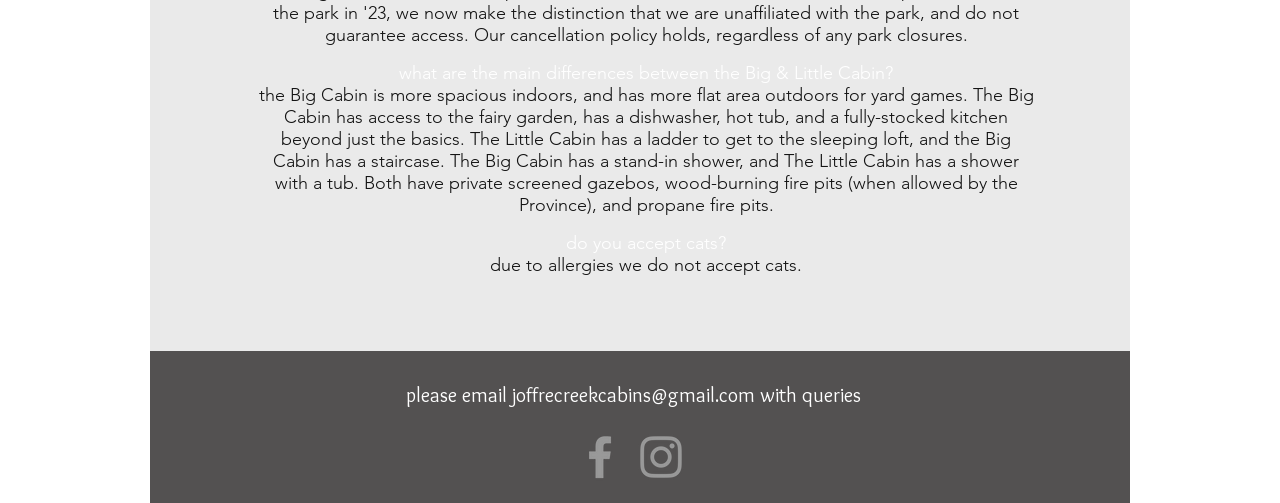Analyze the image and give a detailed response to the question:
How can I contact the cabin owners?

To contact the cabin owners, I can email them at joffrecreekcabins@gmail.com, as mentioned on the webpage.